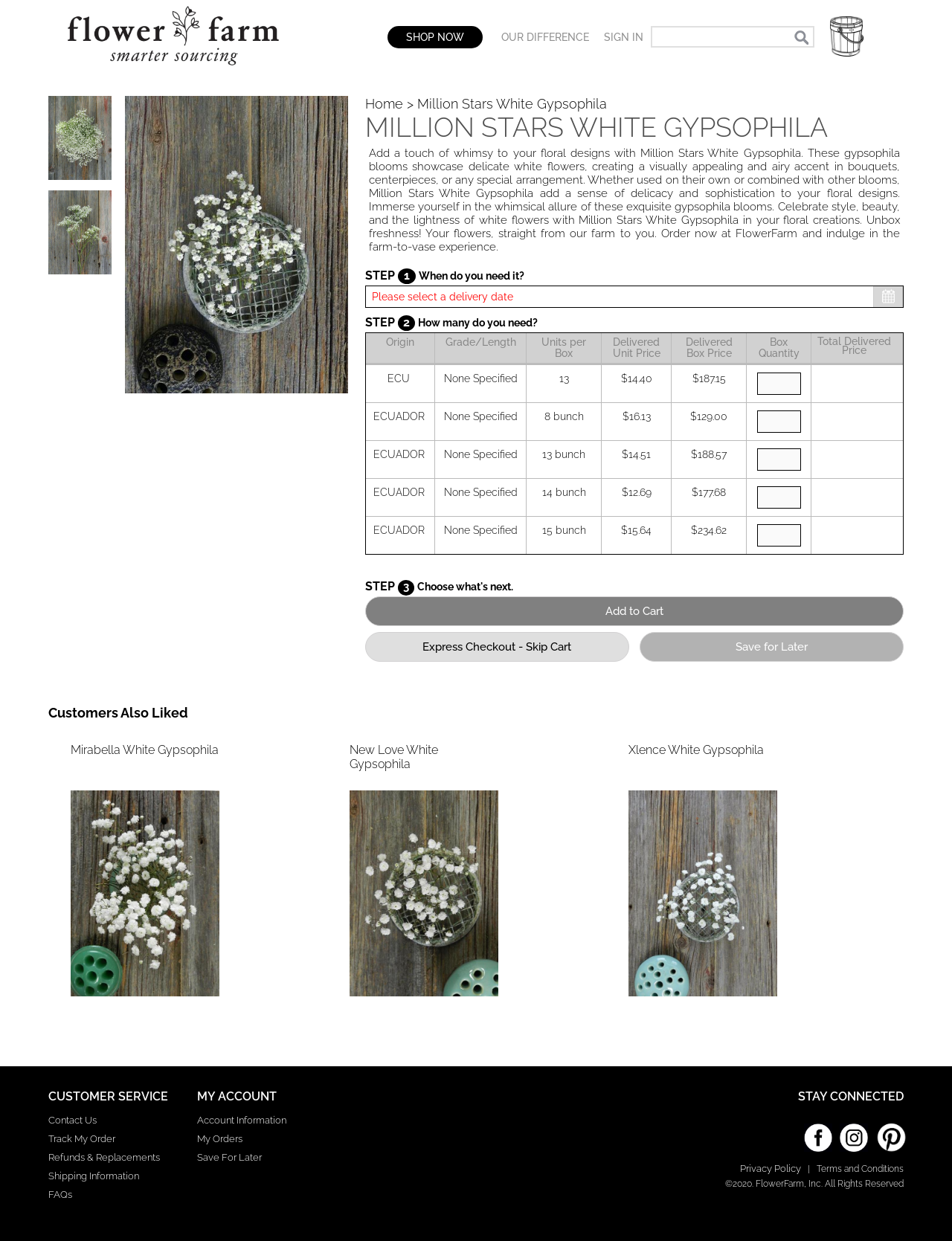Please provide the main heading of the webpage content.

MILLION STARS WHITE GYPSOPHILA